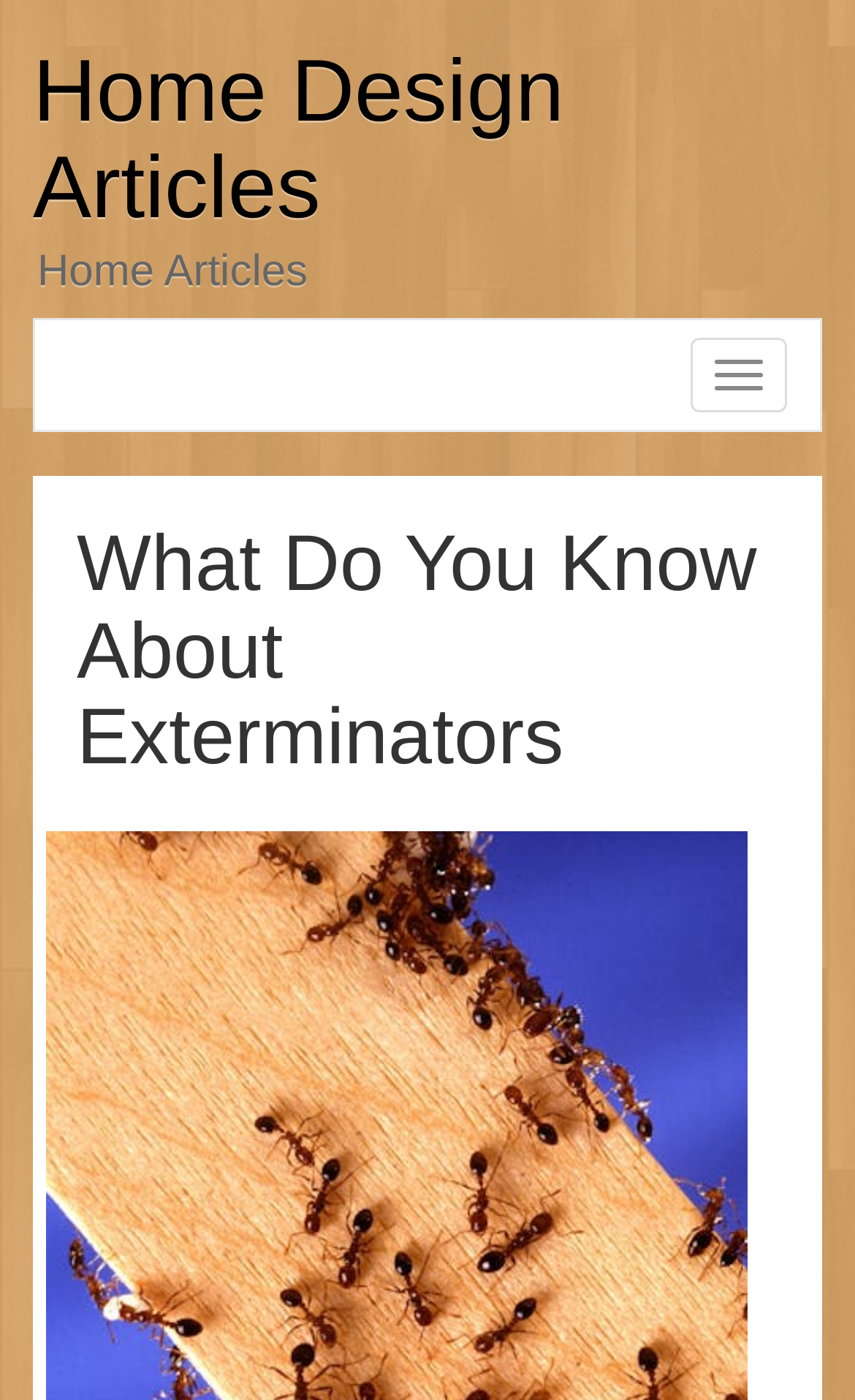Extract the primary header of the webpage and generate its text.

Home Design Articles